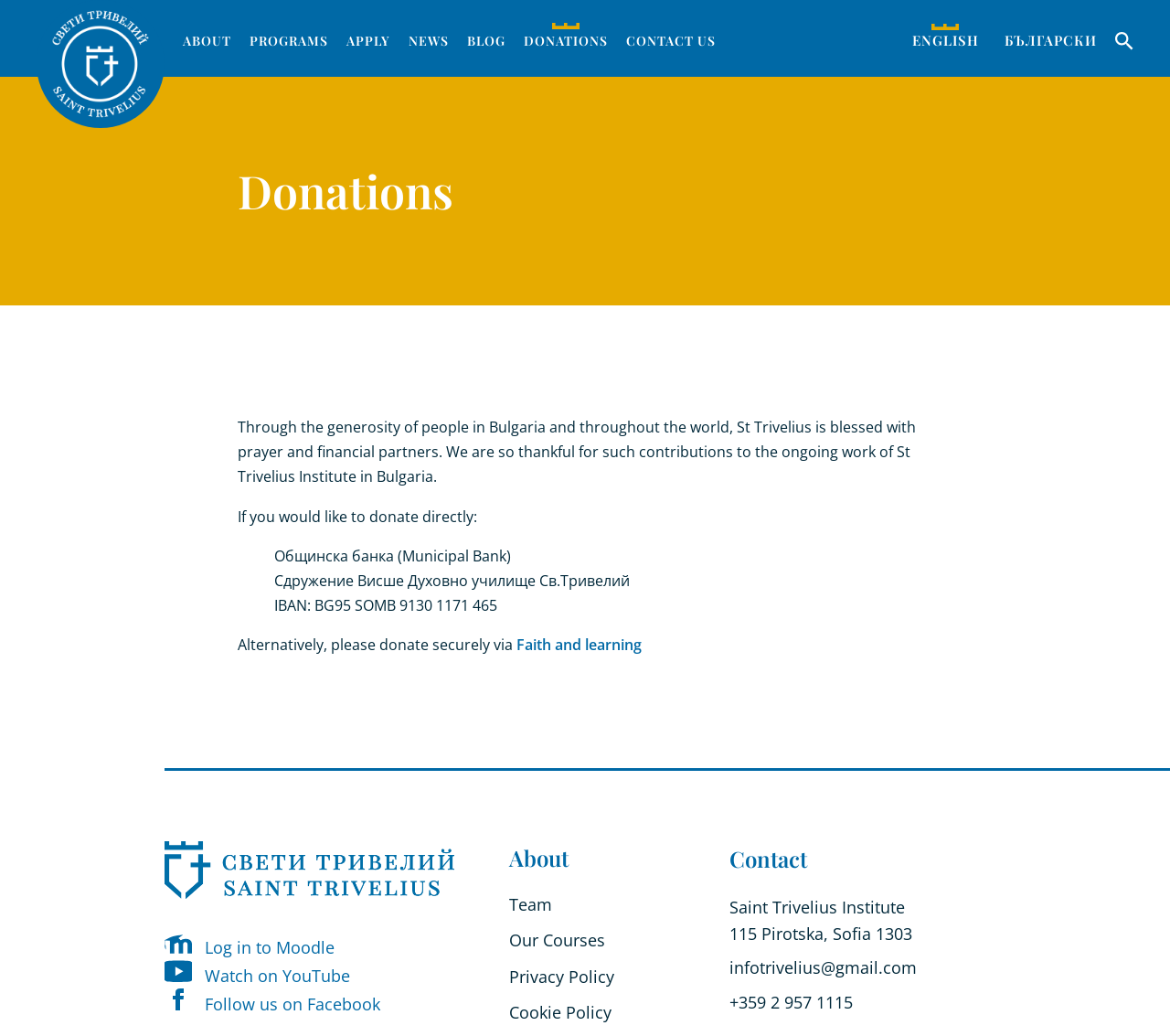Based on the description "2022 Worcestershire County XC Championships", find the bounding box of the specified UI element.

None